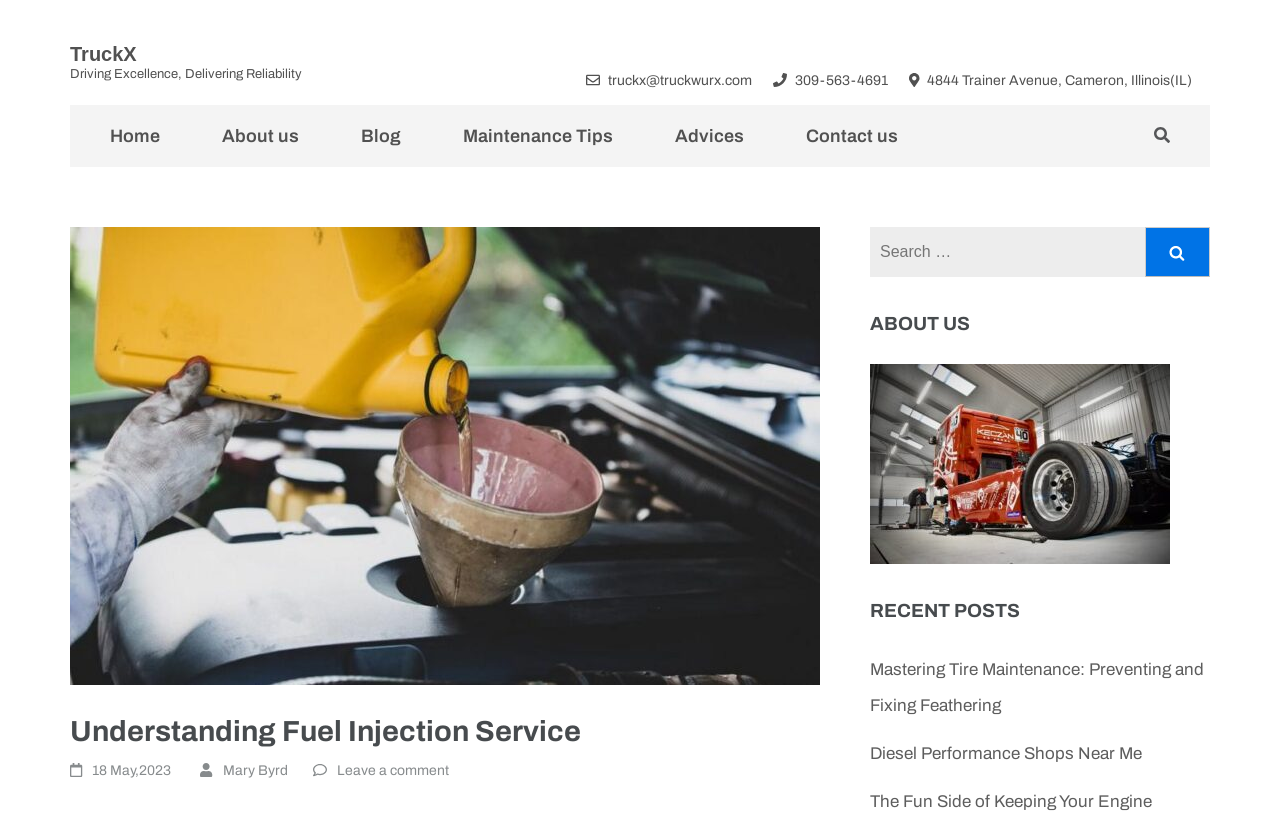Generate the text content of the main headline of the webpage.

Understanding Fuel Injection Service